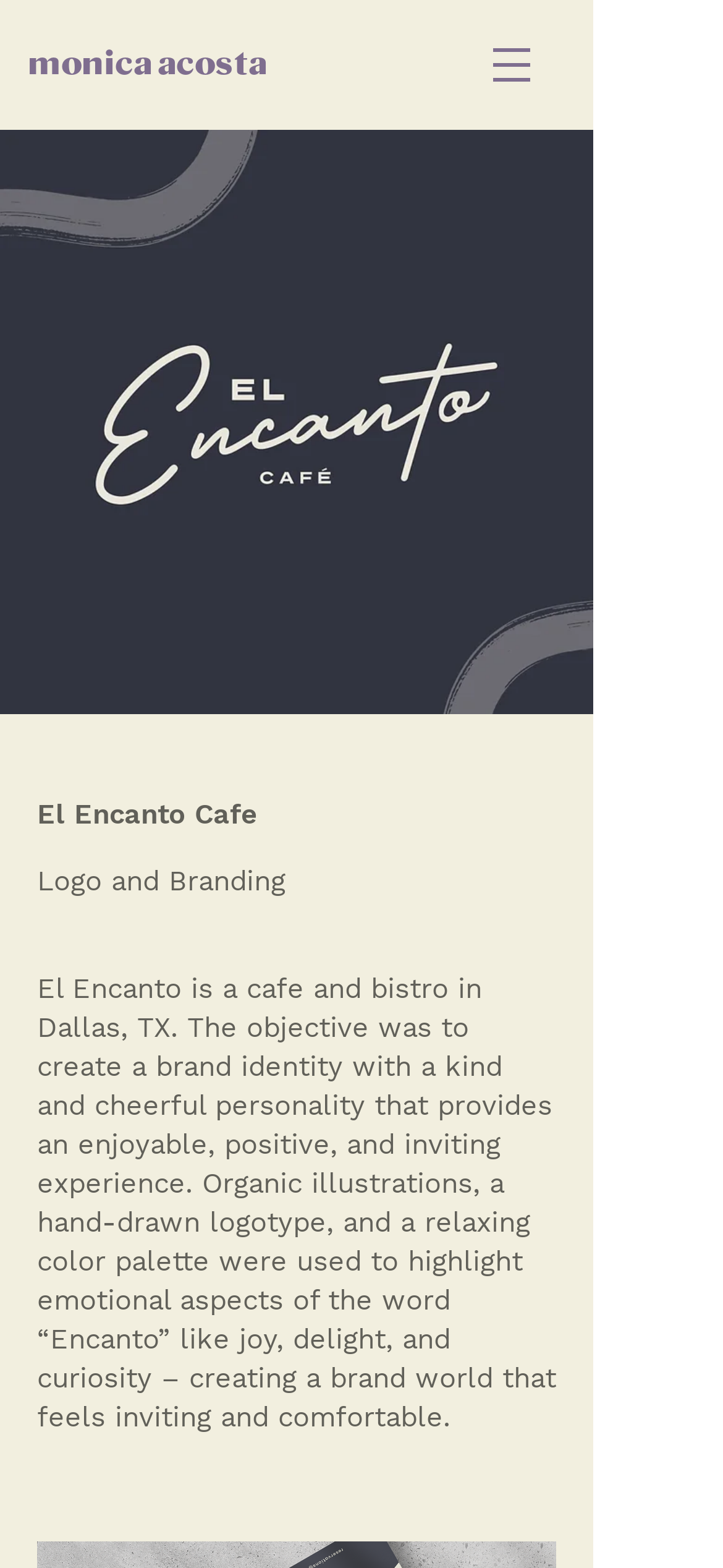Could you identify the text that serves as the heading for this webpage?

Logo and Branding